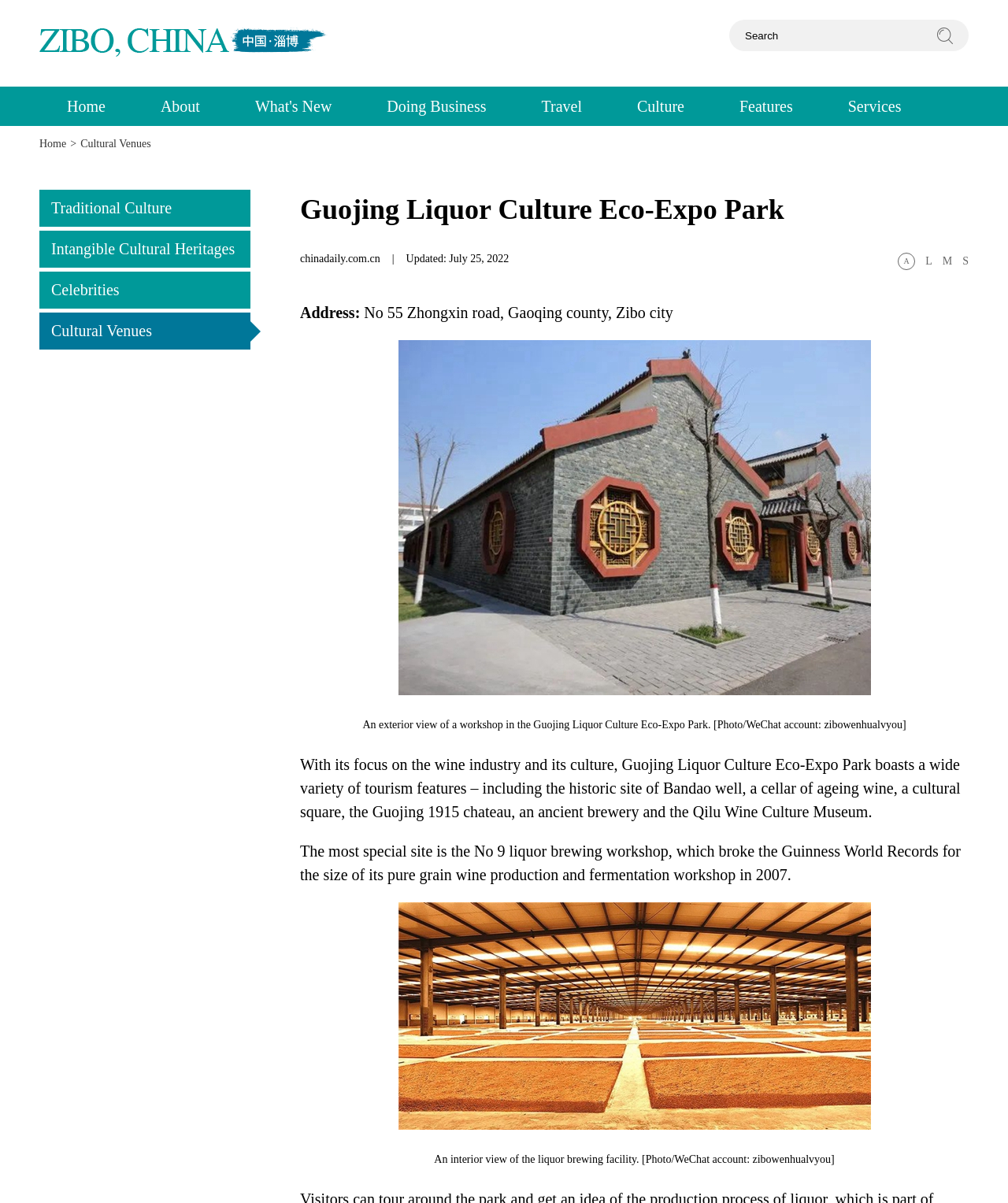Please find and give the text of the main heading on the webpage.

Guojing Liquor Culture Eco-Expo Park